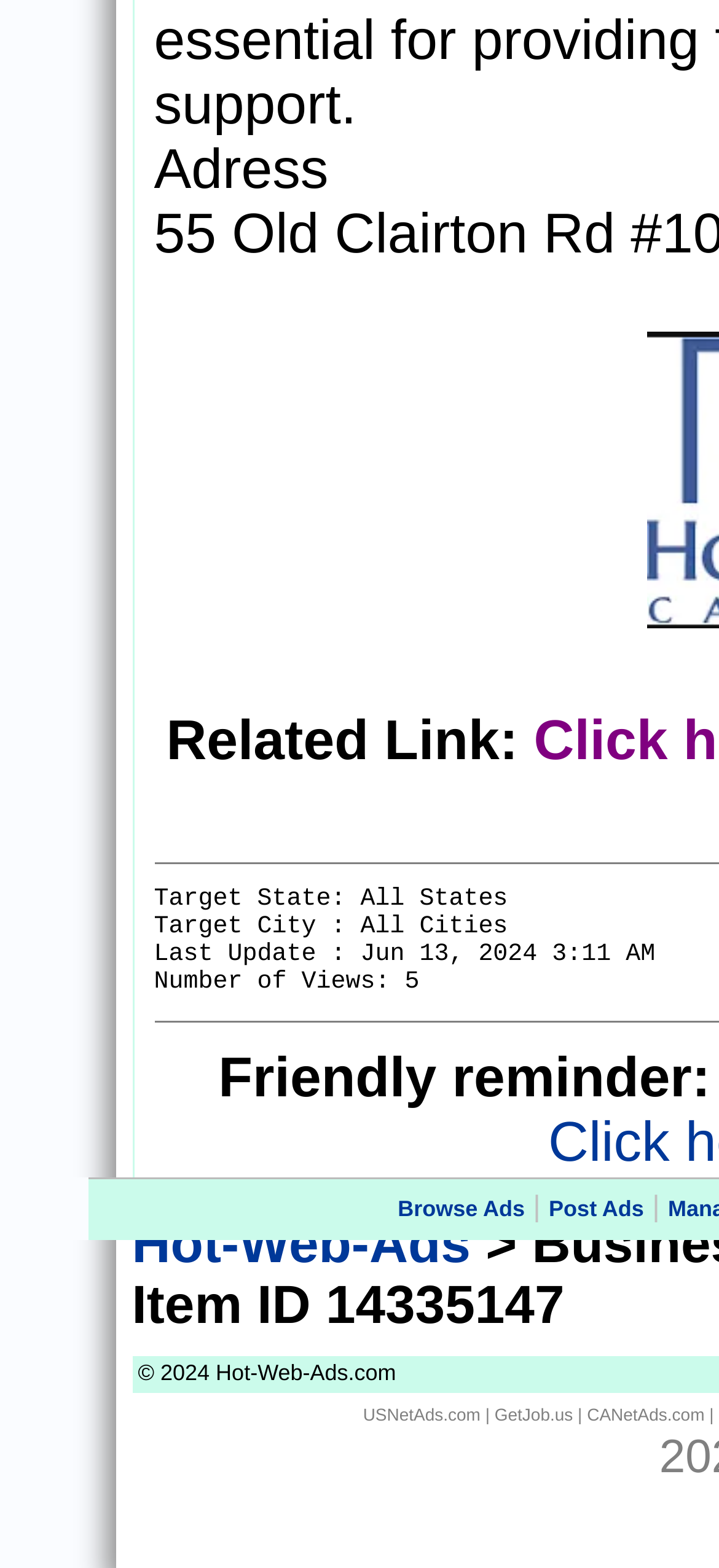Find the UI element described as: "Hot-Web-Ads" and predict its bounding box coordinates. Ensure the coordinates are four float numbers between 0 and 1, [left, top, right, bottom].

[0.183, 0.631, 0.655, 0.668]